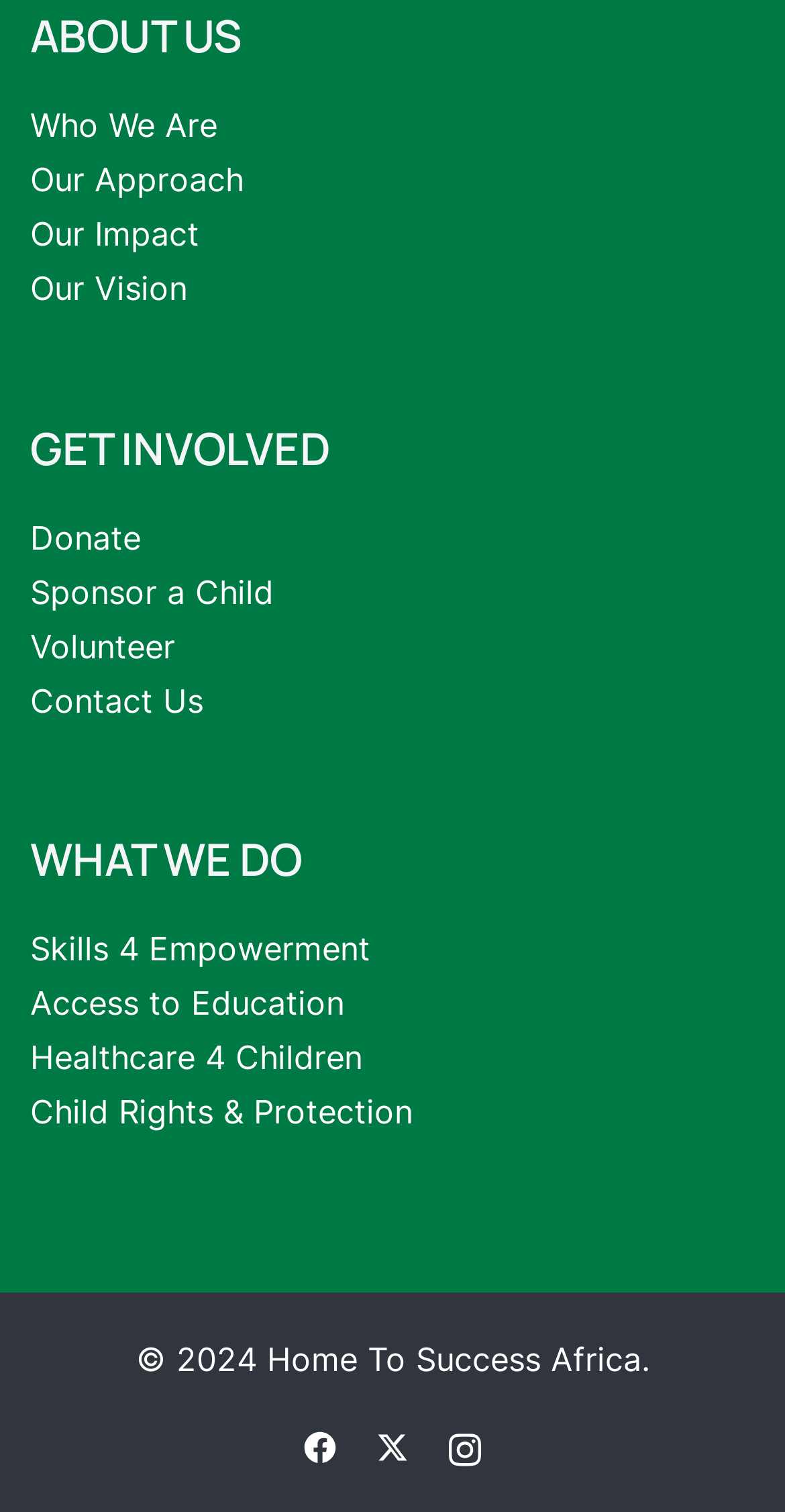Respond to the following question using a concise word or phrase: 
How many links are under 'GET INVOLVED'?

4